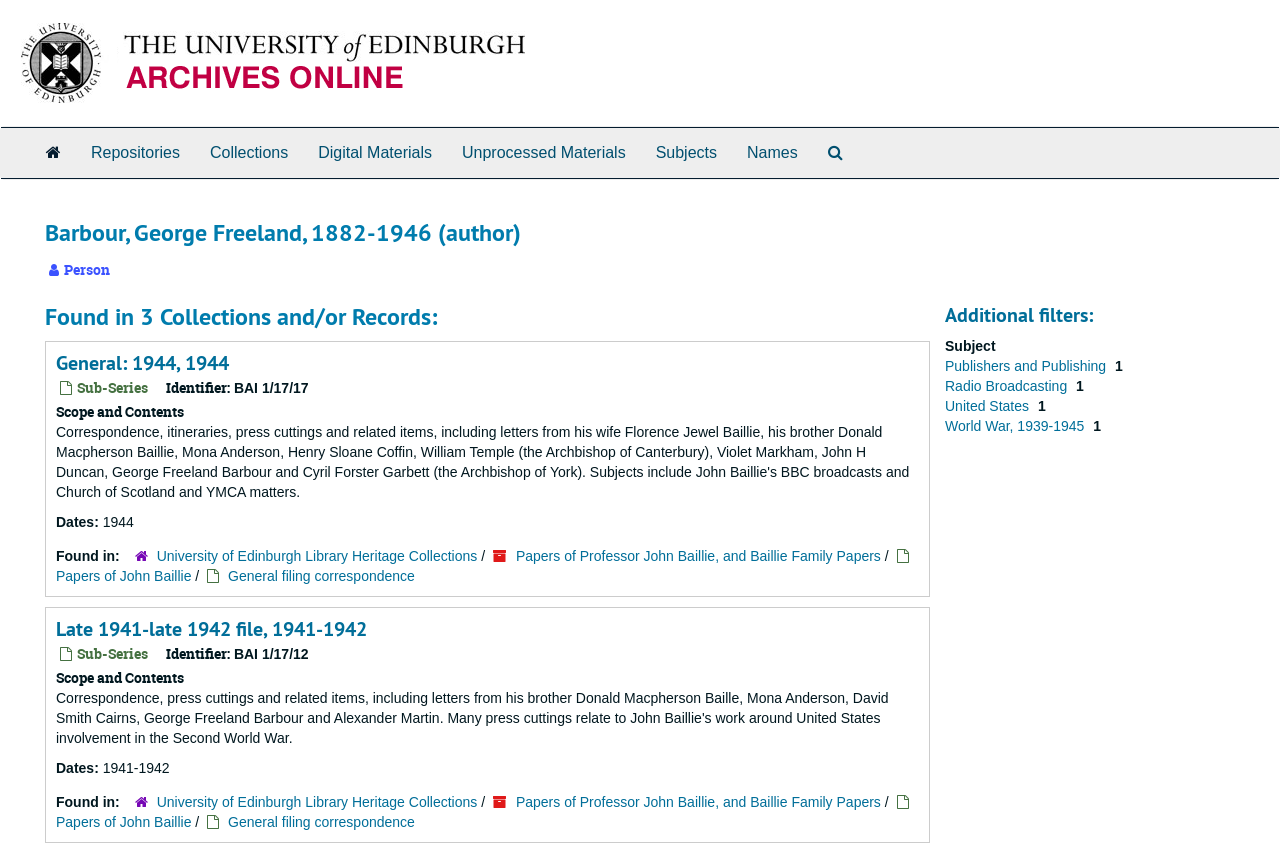What is the name of the author?
Look at the image and respond with a one-word or short-phrase answer.

Barbour, George Freeland